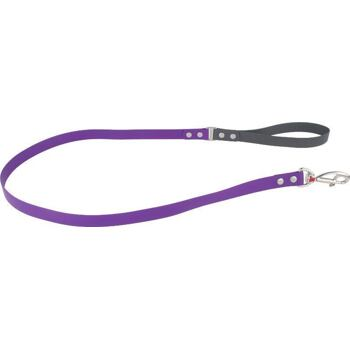Examine the screenshot and answer the question in as much detail as possible: What is the material of the dog lead?

The caption describes the dog lead as featuring a durable material, indicating its quality and ability to withstand regular use.